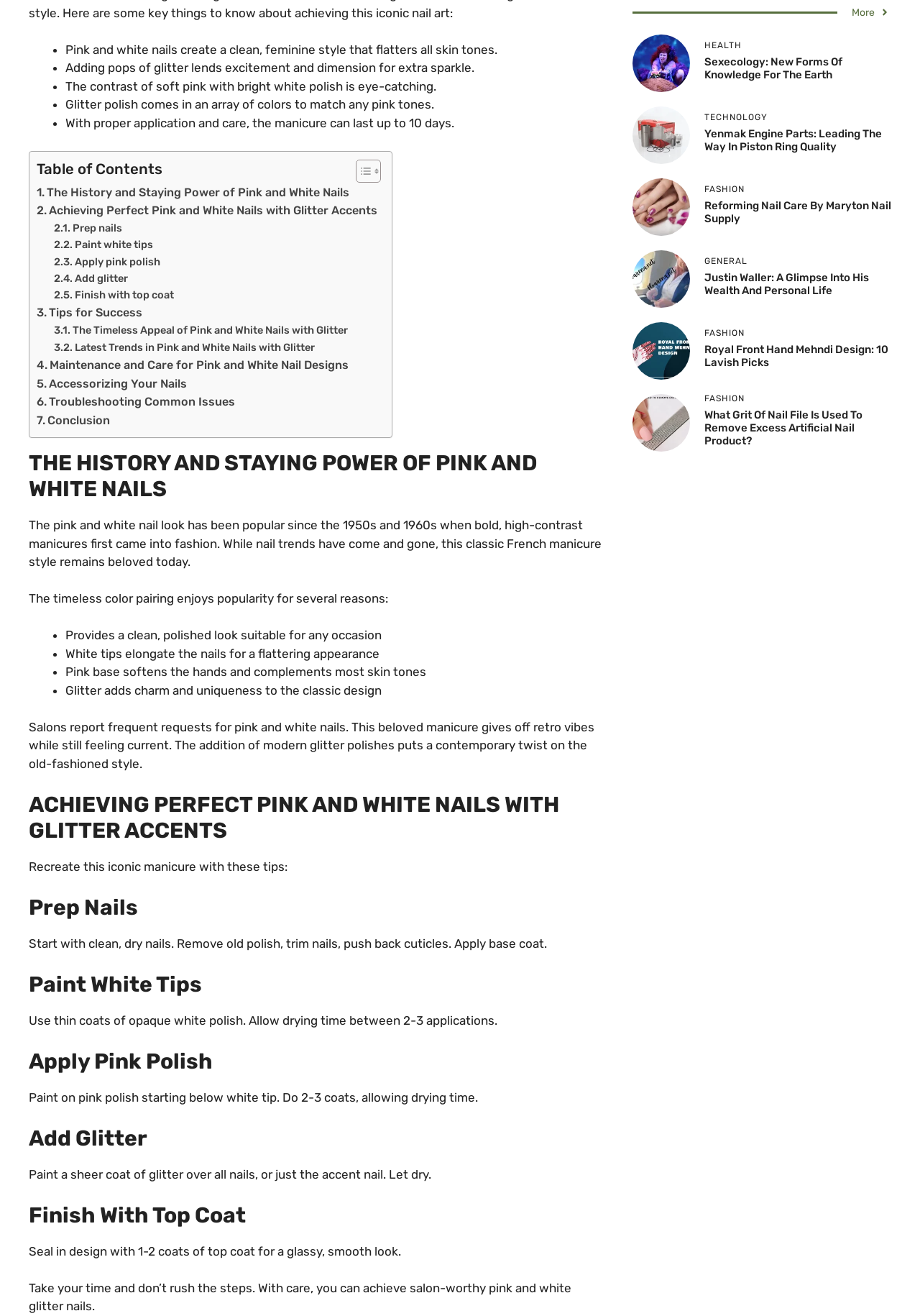Locate and provide the bounding box coordinates for the HTML element that matches this description: "Meet our clients".

None